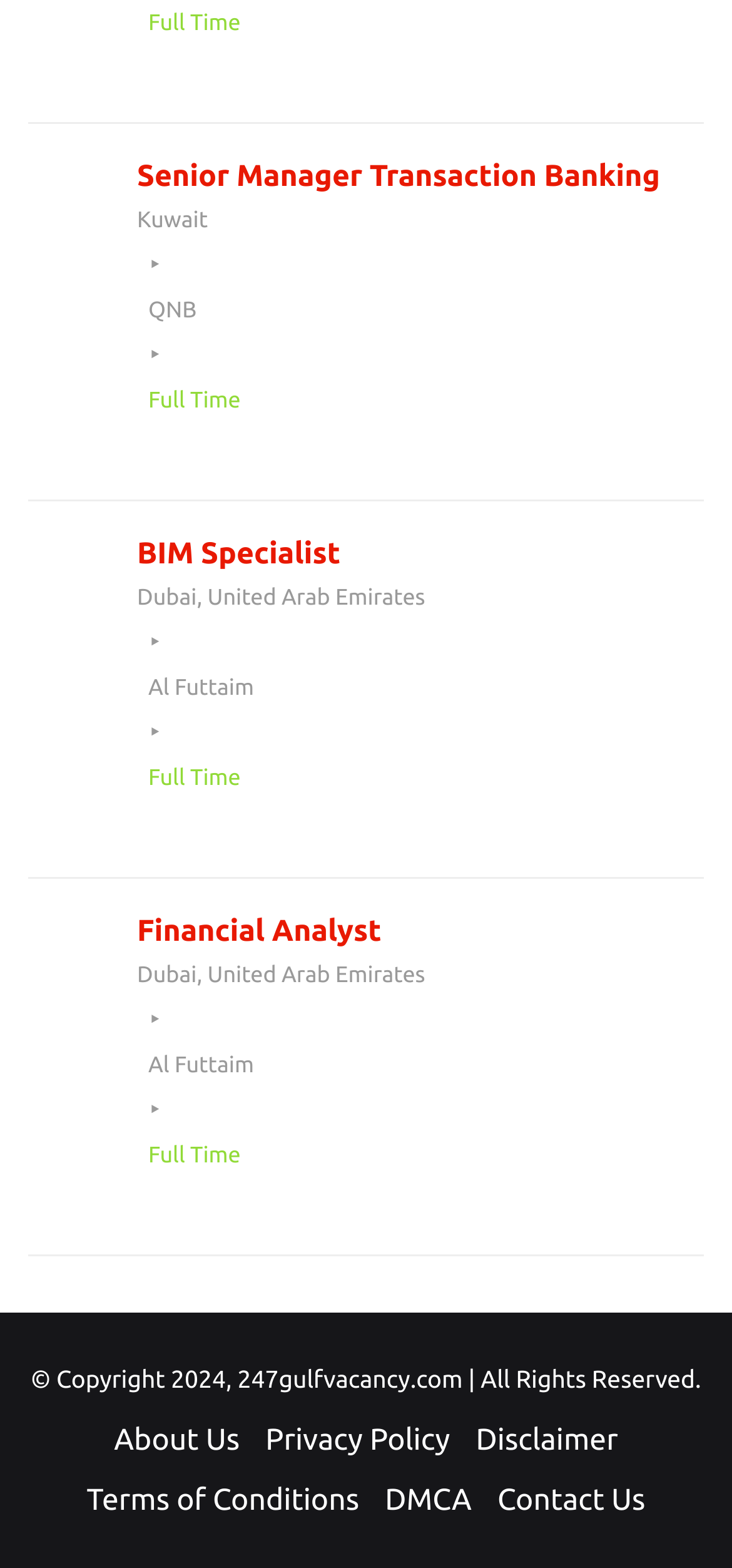Please find the bounding box for the UI element described by: "Terms of Conditions".

[0.118, 0.946, 0.491, 0.967]